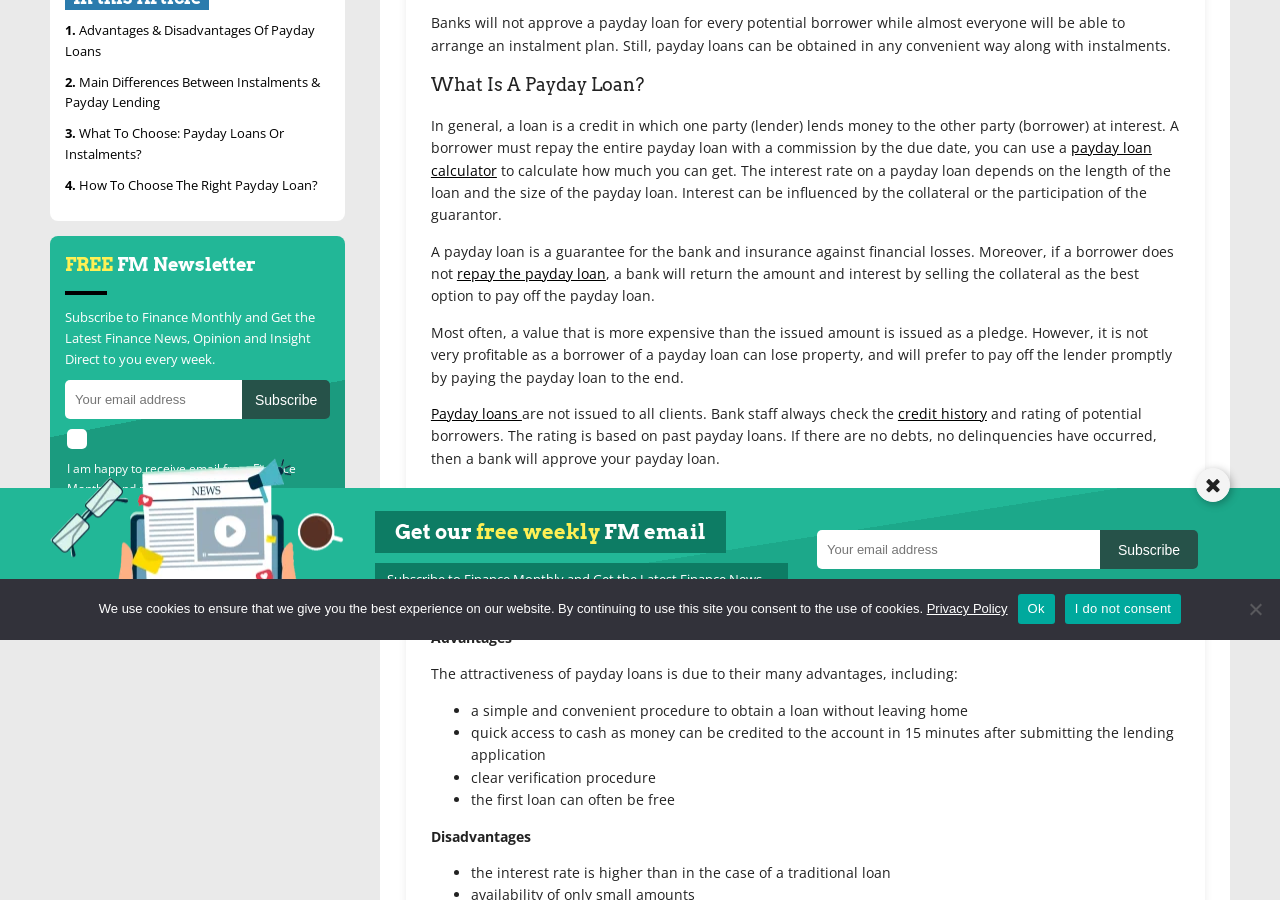For the element described, predict the bounding box coordinates as (top-left x, top-left y, bottom-right x, bottom-right y). All values should be between 0 and 1. Element description: name="EMAIL" placeholder="Your email address"

[0.051, 0.422, 0.189, 0.465]